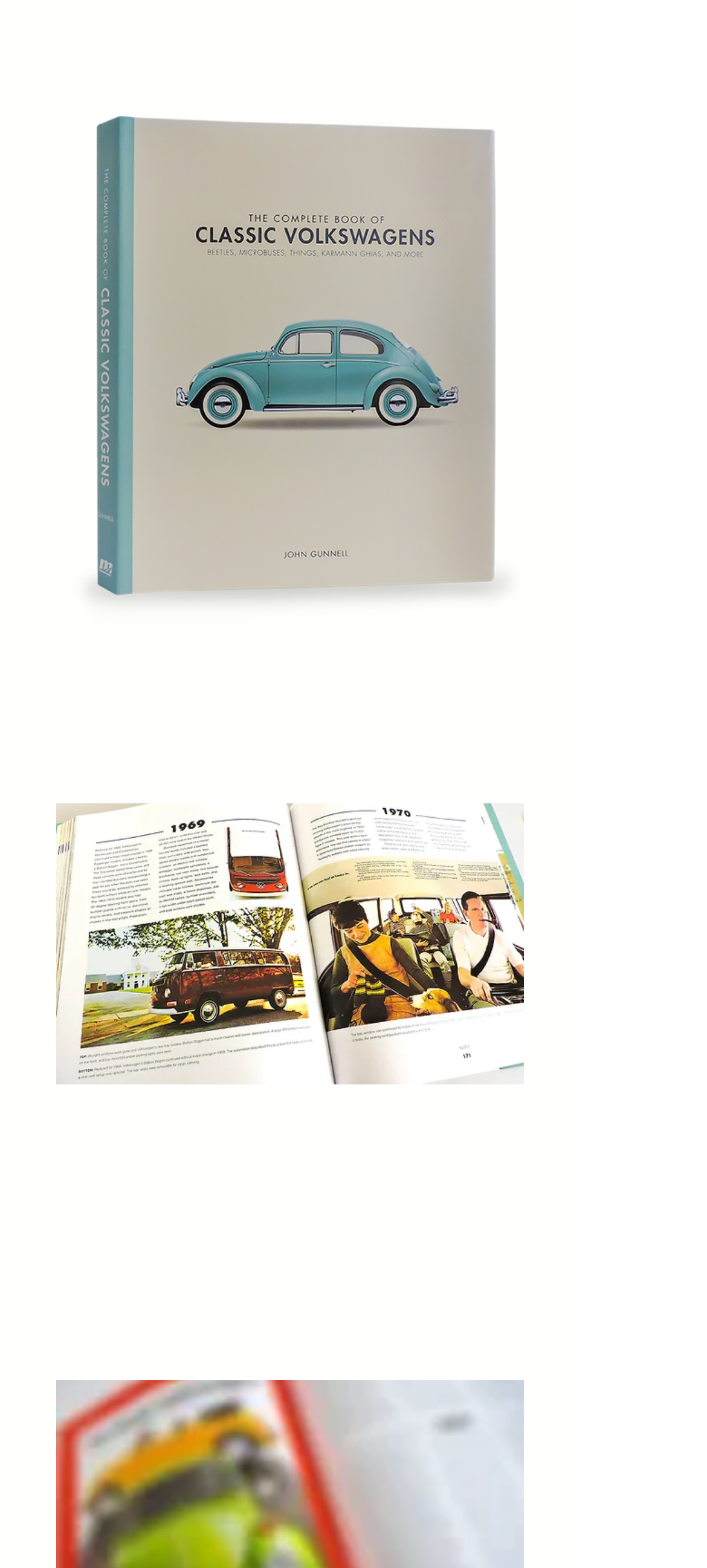Determine the bounding box of the UI component based on this description: "press to zoom". The bounding box coordinates should be four float values between 0 and 1, i.e., [left, top, right, bottom].

[0.051, 0.418, 0.769, 0.785]